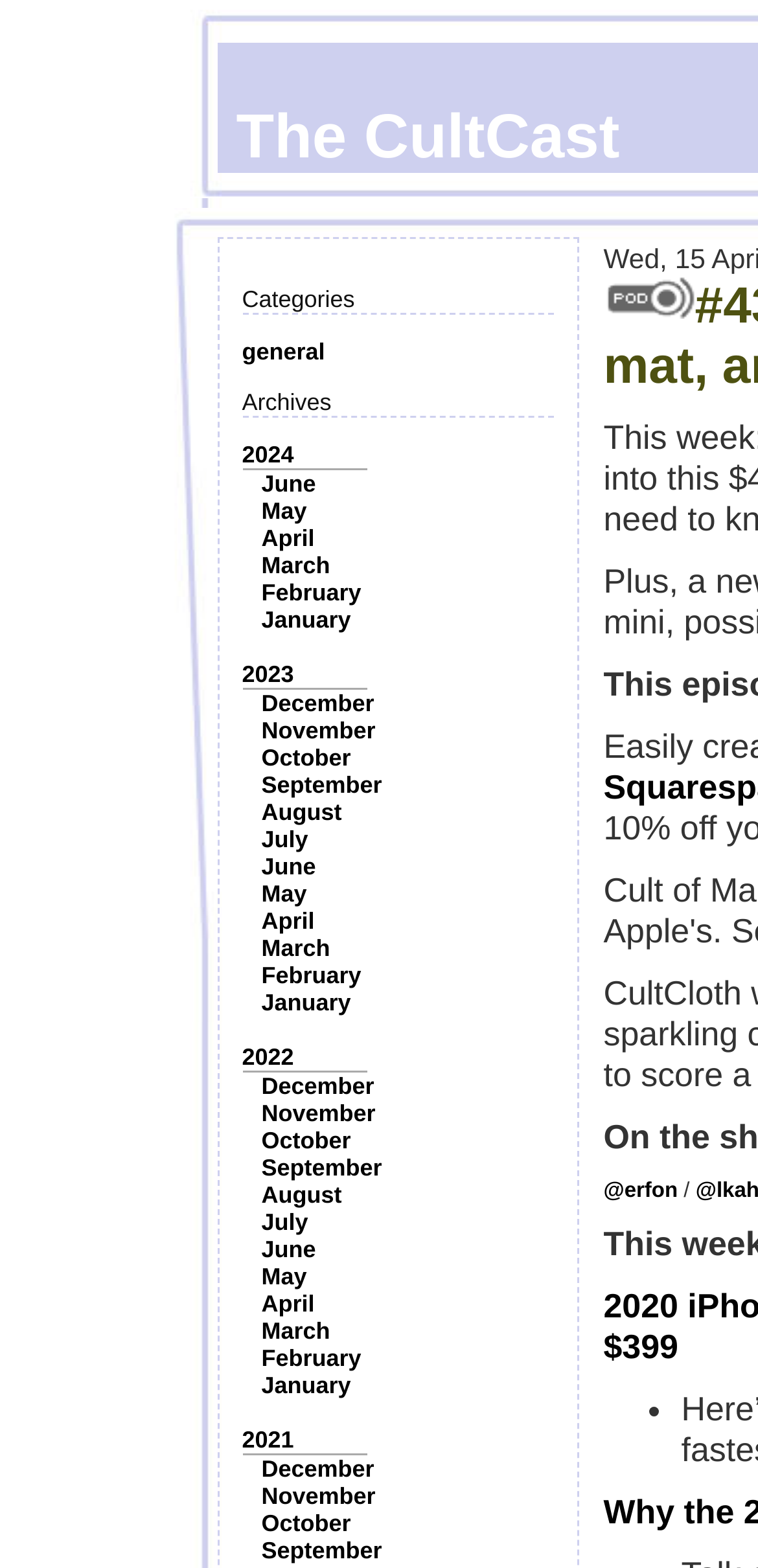Can you specify the bounding box coordinates for the region that should be clicked to fulfill this instruction: "Click submit".

None